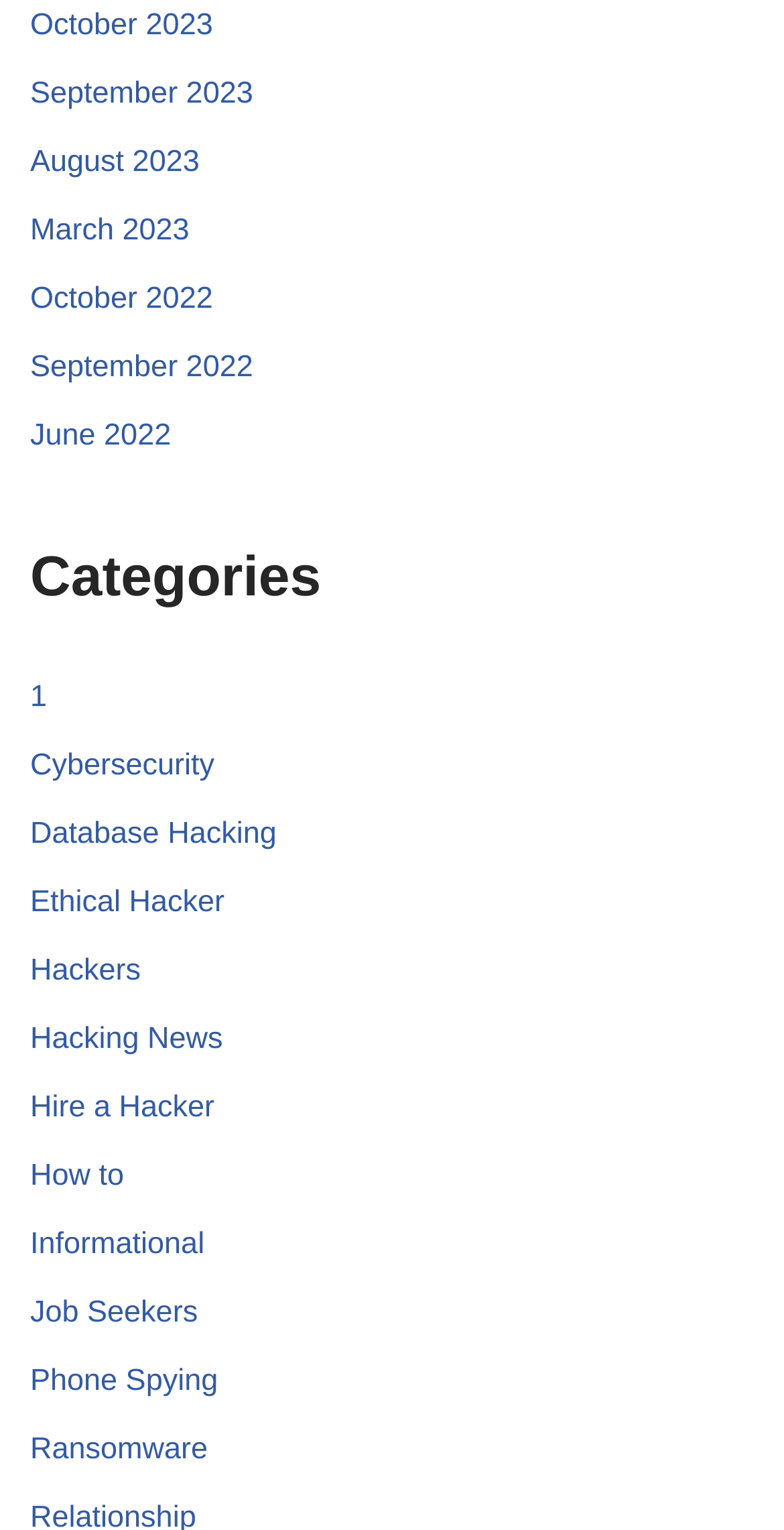Find the bounding box coordinates for the UI element whose description is: "Hire a Hacker". The coordinates should be four float numbers between 0 and 1, in the format [left, top, right, bottom].

[0.038, 0.713, 0.274, 0.735]